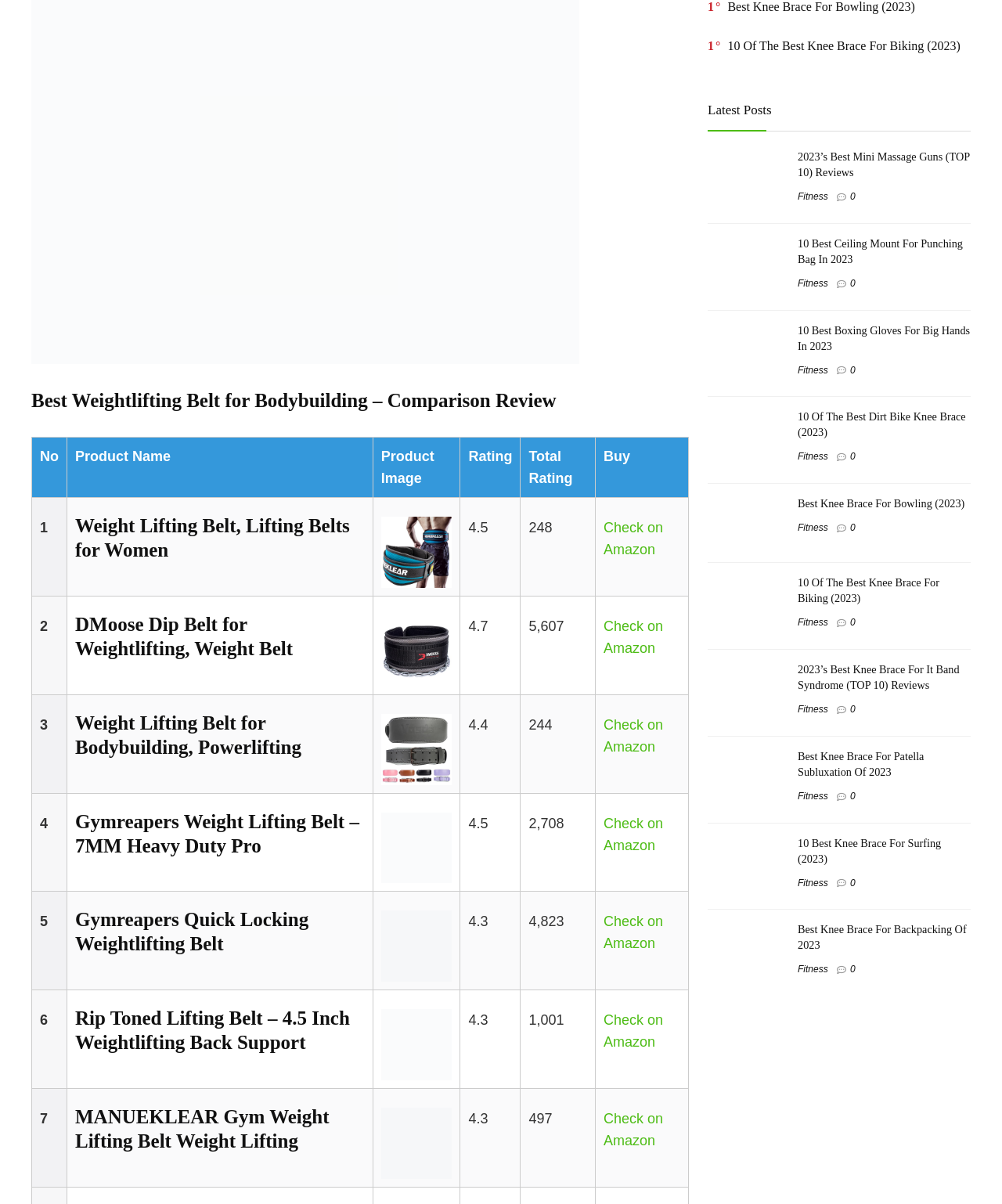Locate the UI element described by Check on Amazon in the provided webpage screenshot. Return the bounding box coordinates in the format (top-left x, top-left y, bottom-right x, bottom-right y), ensuring all values are between 0 and 1.

[0.602, 0.922, 0.662, 0.954]